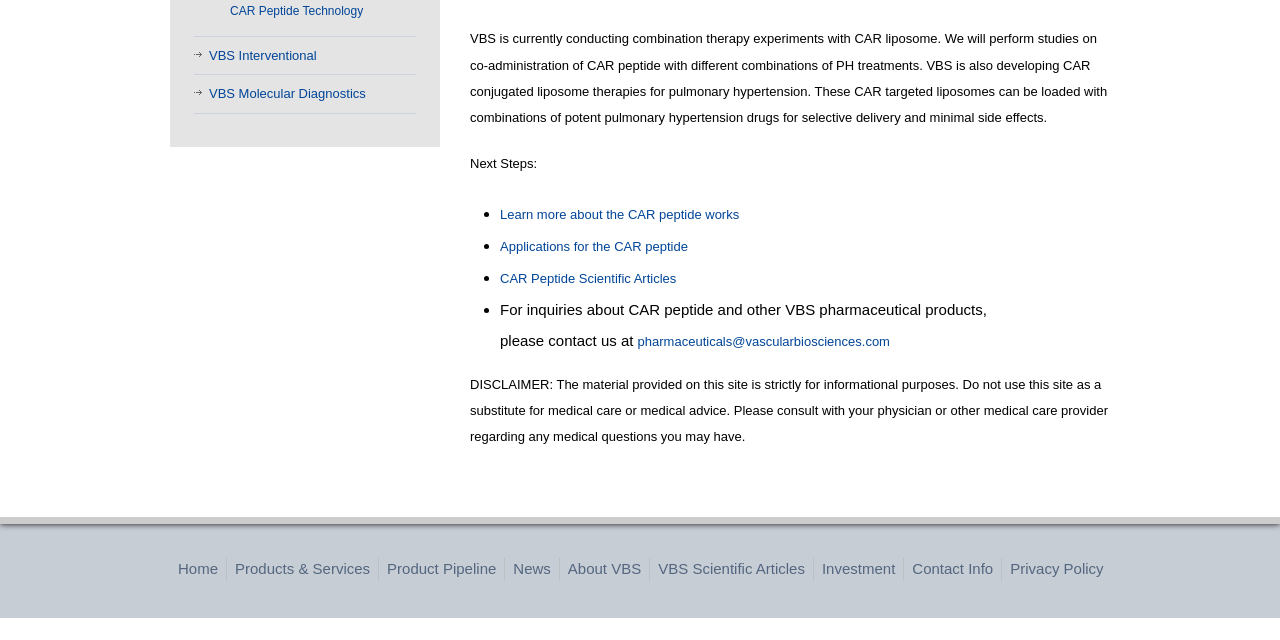Based on the description "Contact Info", find the bounding box of the specified UI element.

[0.713, 0.876, 0.776, 0.902]